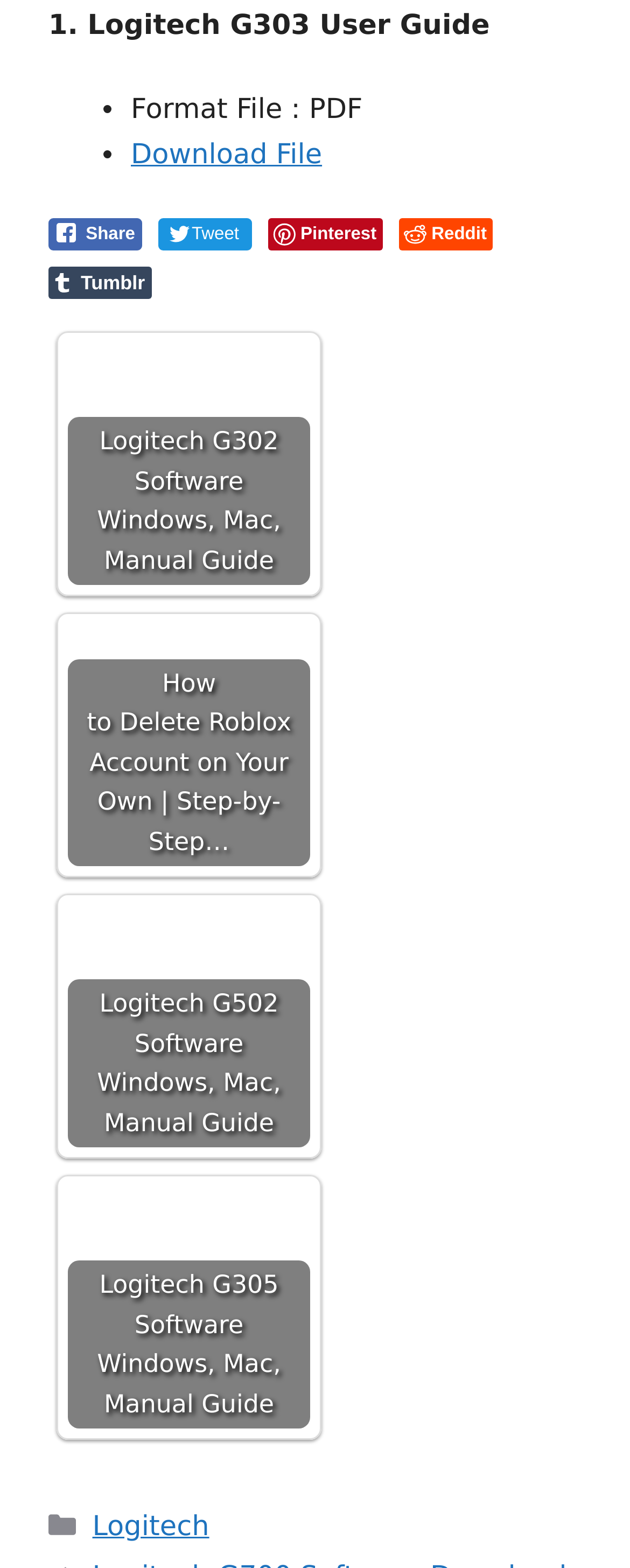Determine the coordinates of the bounding box for the clickable area needed to execute this instruction: "View Logitech G302 software guide".

[0.108, 0.219, 0.492, 0.373]